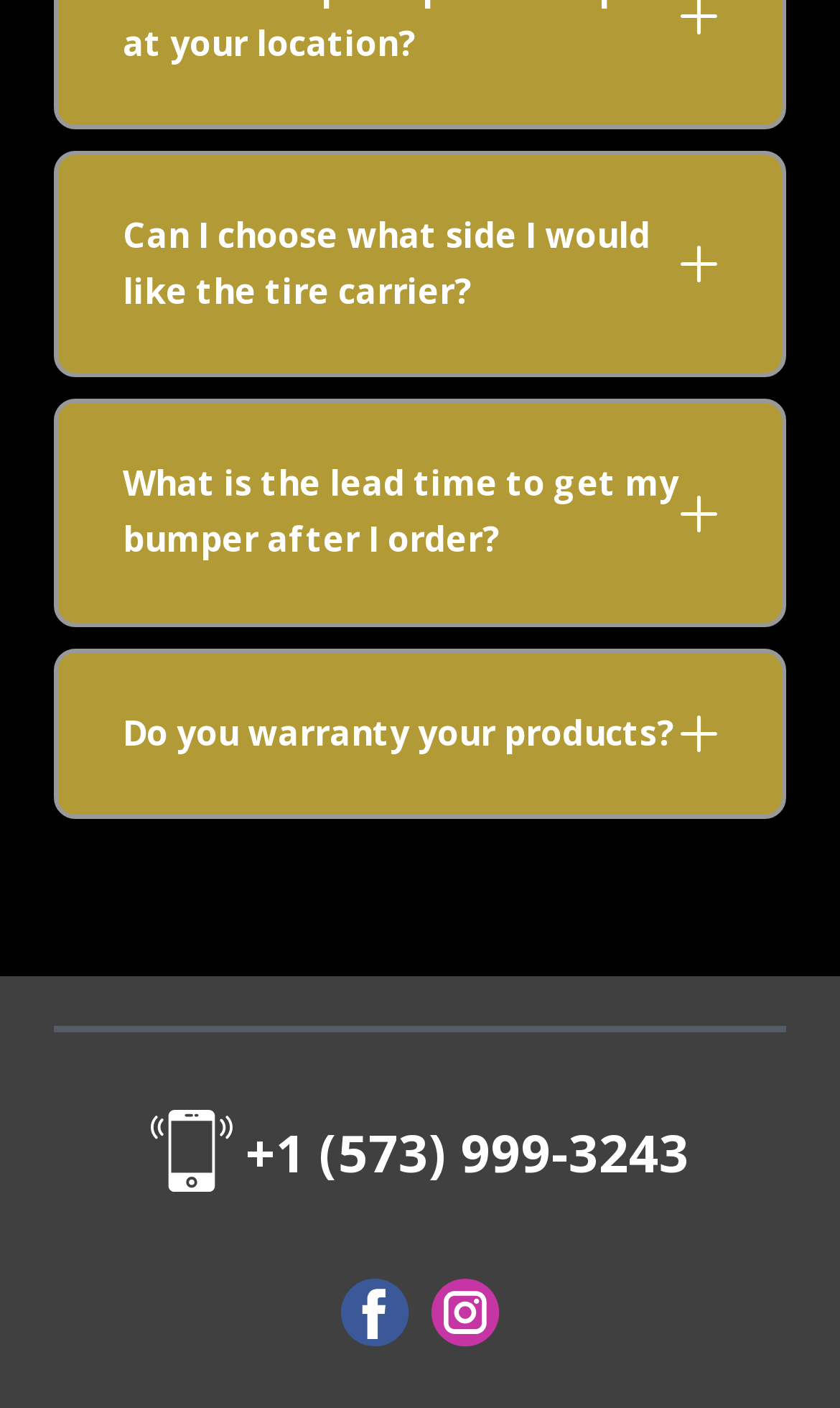Using the information in the image, give a comprehensive answer to the question: 
How many accordions are on this page?

I counted the number of accordion controls on the page, which are labeled as 'accordion-854e', 'accordion-f600', and 'accordion-f600'. There are three of them.